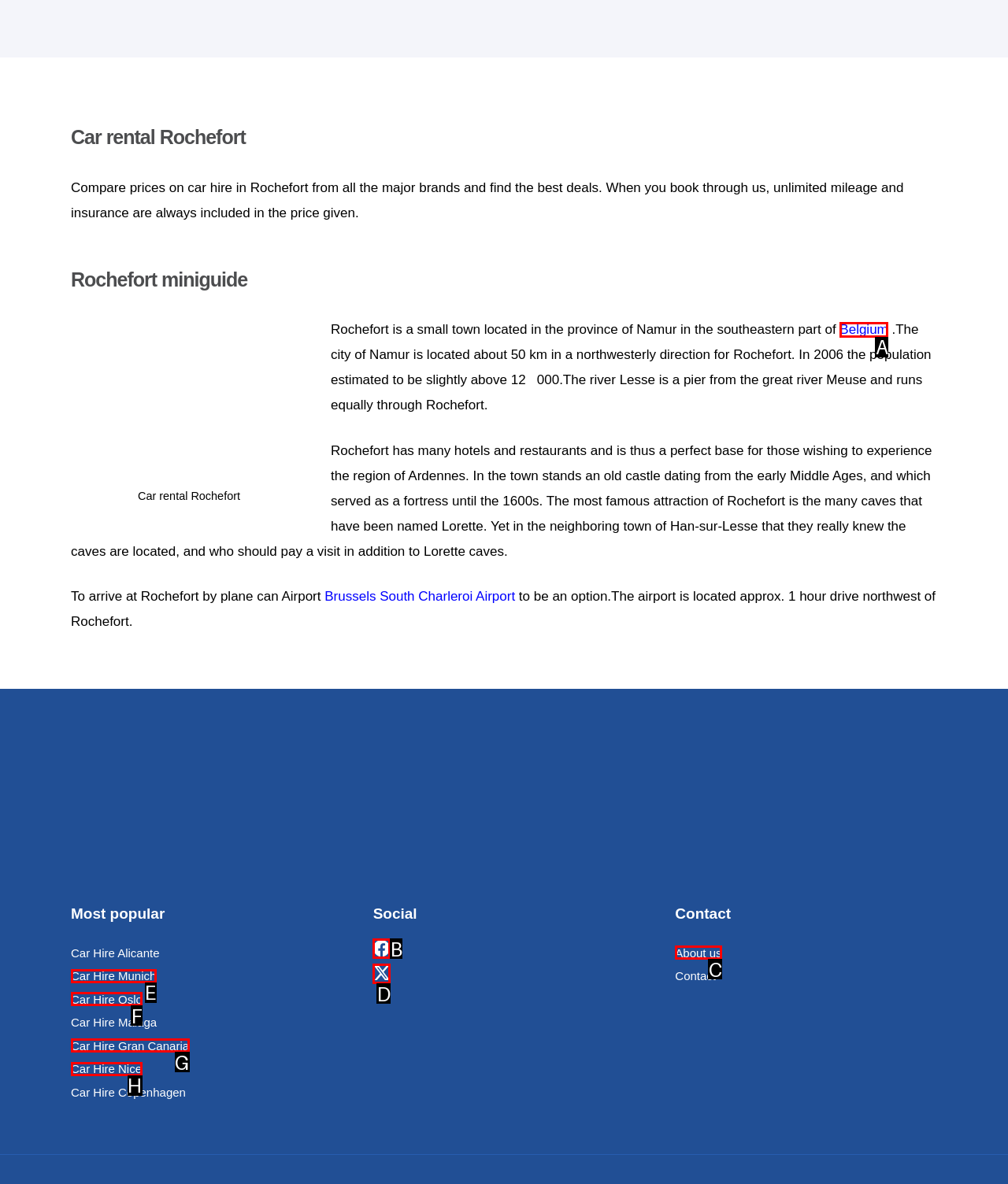Find the option that aligns with: Belgium
Provide the letter of the corresponding option.

A